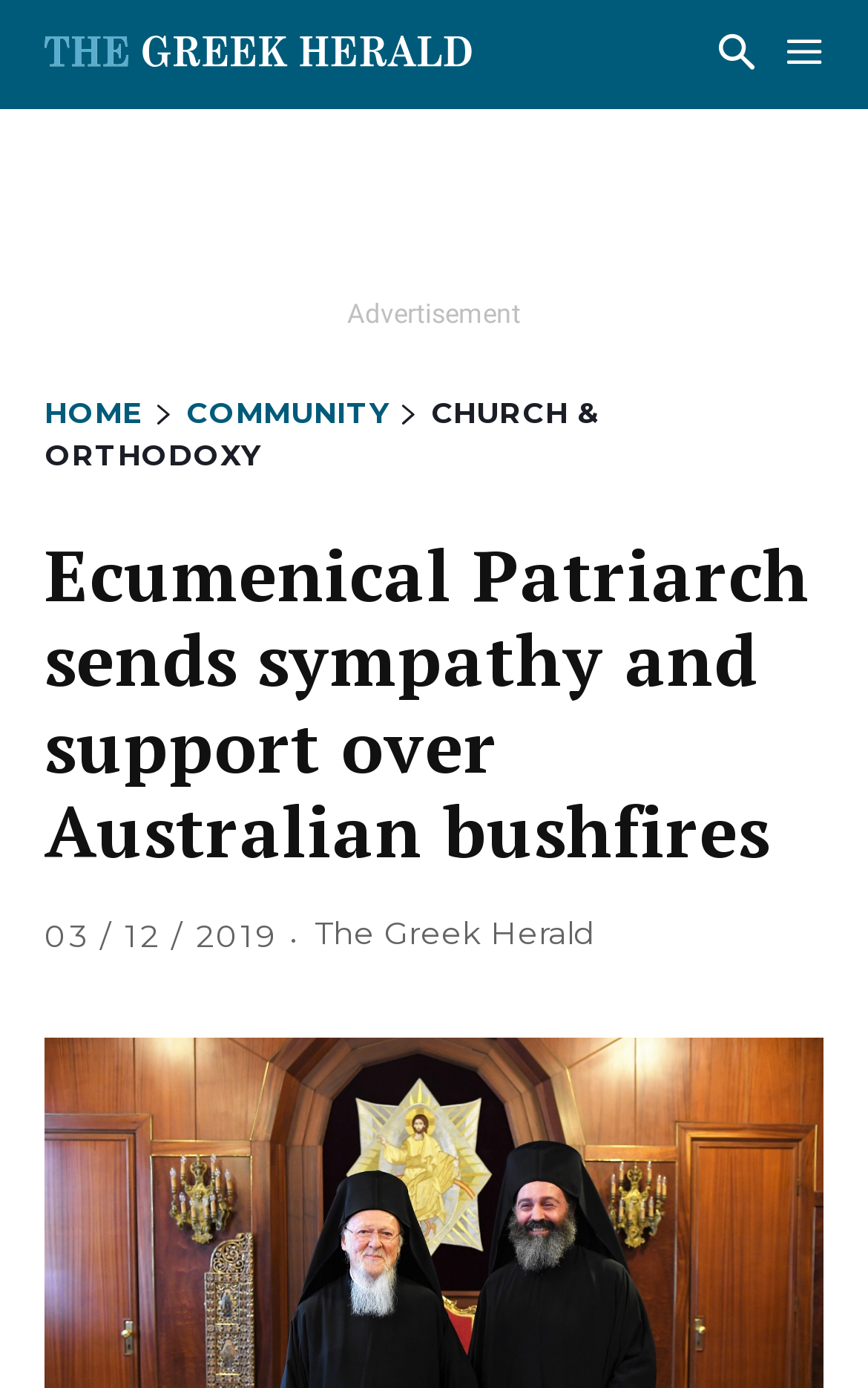Please predict the bounding box coordinates (top-left x, top-left y, bottom-right x, bottom-right y) for the UI element in the screenshot that fits the description: 澳门新葡京

None